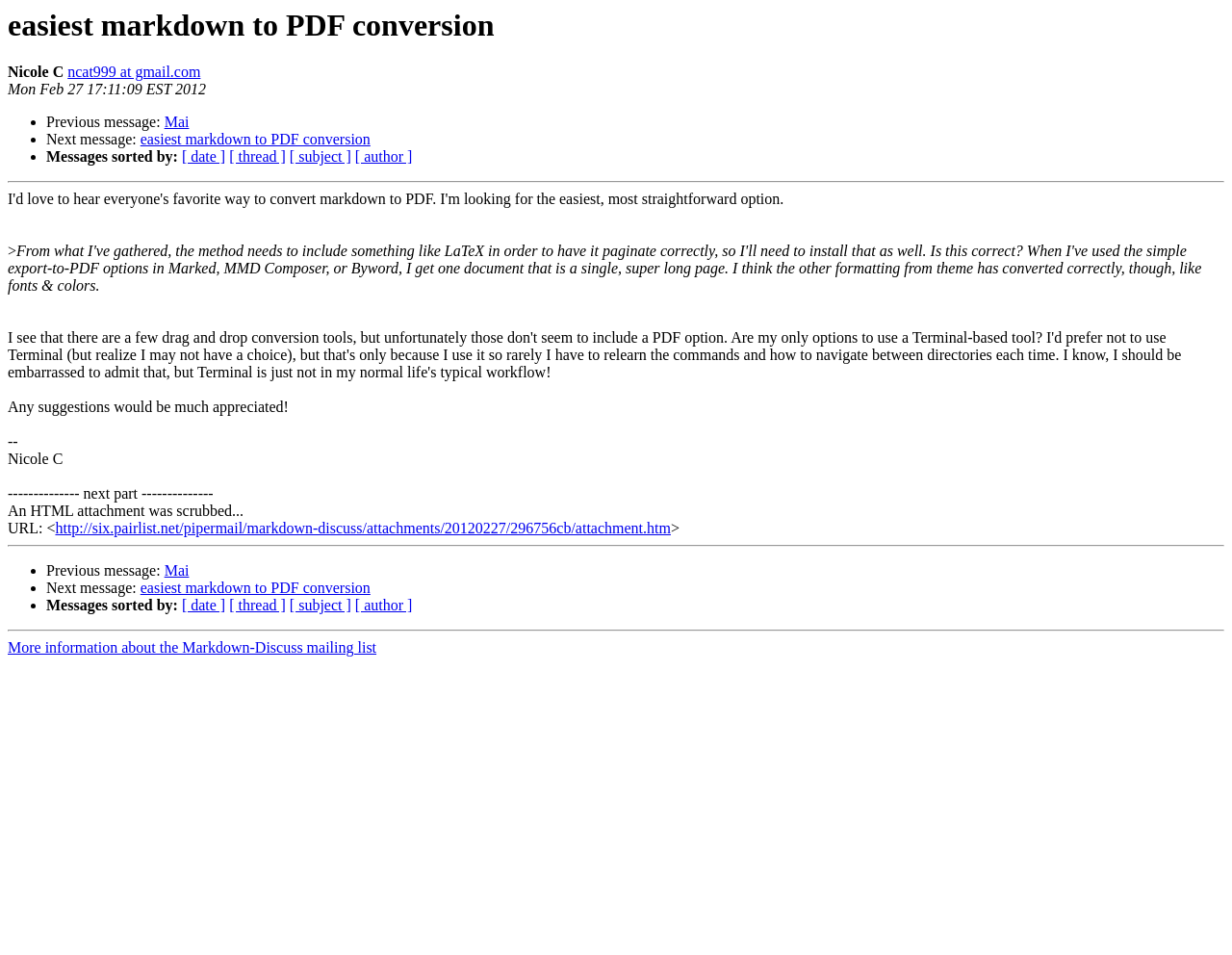Pinpoint the bounding box coordinates of the clickable element to carry out the following instruction: "Sort messages by date."

[0.148, 0.156, 0.183, 0.173]